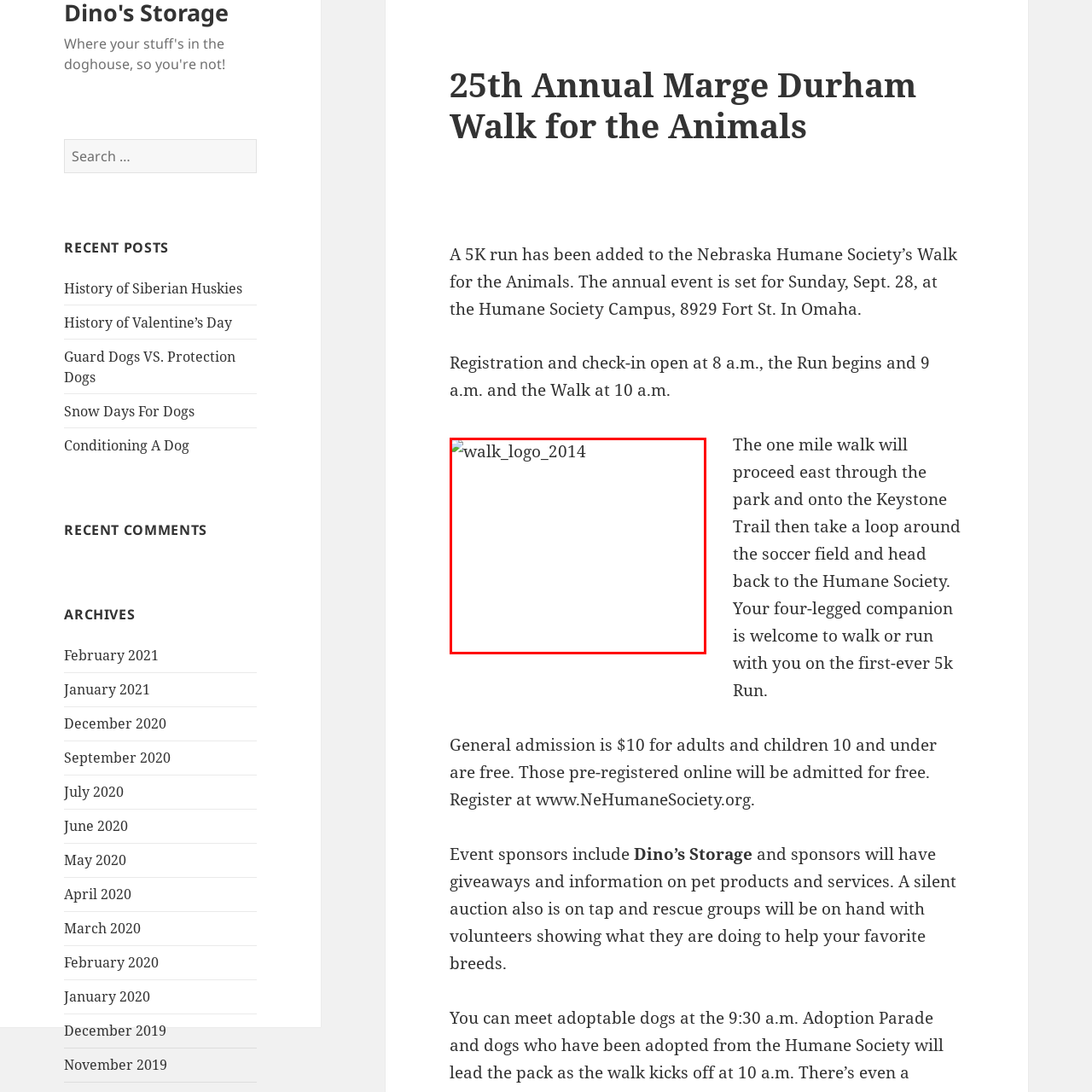What is the date of the 25th Annual Marge Durham Walk for the Animals?
Inspect the image within the red bounding box and respond with a detailed answer, leveraging all visible details.

The date of the 25th Annual Marge Durham Walk for the Animals is September 28, as mentioned in the caption, which provides the schedule for the event at the Humane Society Campus in Omaha.